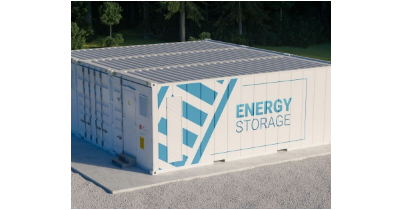Give an in-depth summary of the scene depicted in the image.

The image showcases a modern mobile energy storage container, prominently displaying the words "ENERGY STORAGE" in bold, blue lettering on its side. This innovative storage solution is designed to harness and store energy efficiently, highlighting a contemporary design with a smooth finish and a reflective roof that suggests solar panel integration. The setting portrays a gravel surface complemented by greenery in the background, emphasizing its adaptability to diverse environments. This container symbolizes advancements in energy management and sustainability, catering to the growing demand for renewable energy solutions.